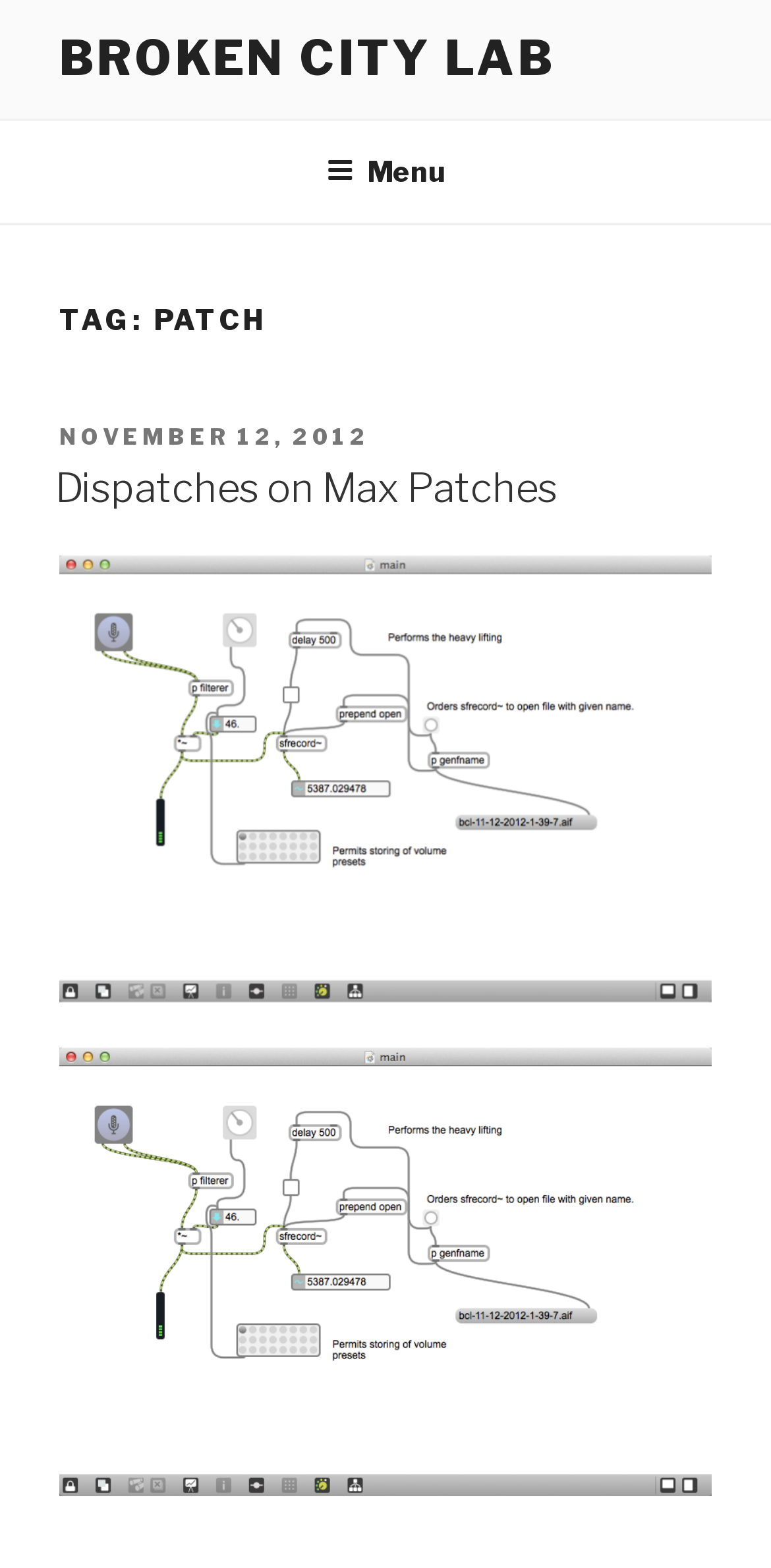How many links are there in the header section?
Give a one-word or short phrase answer based on the image.

3